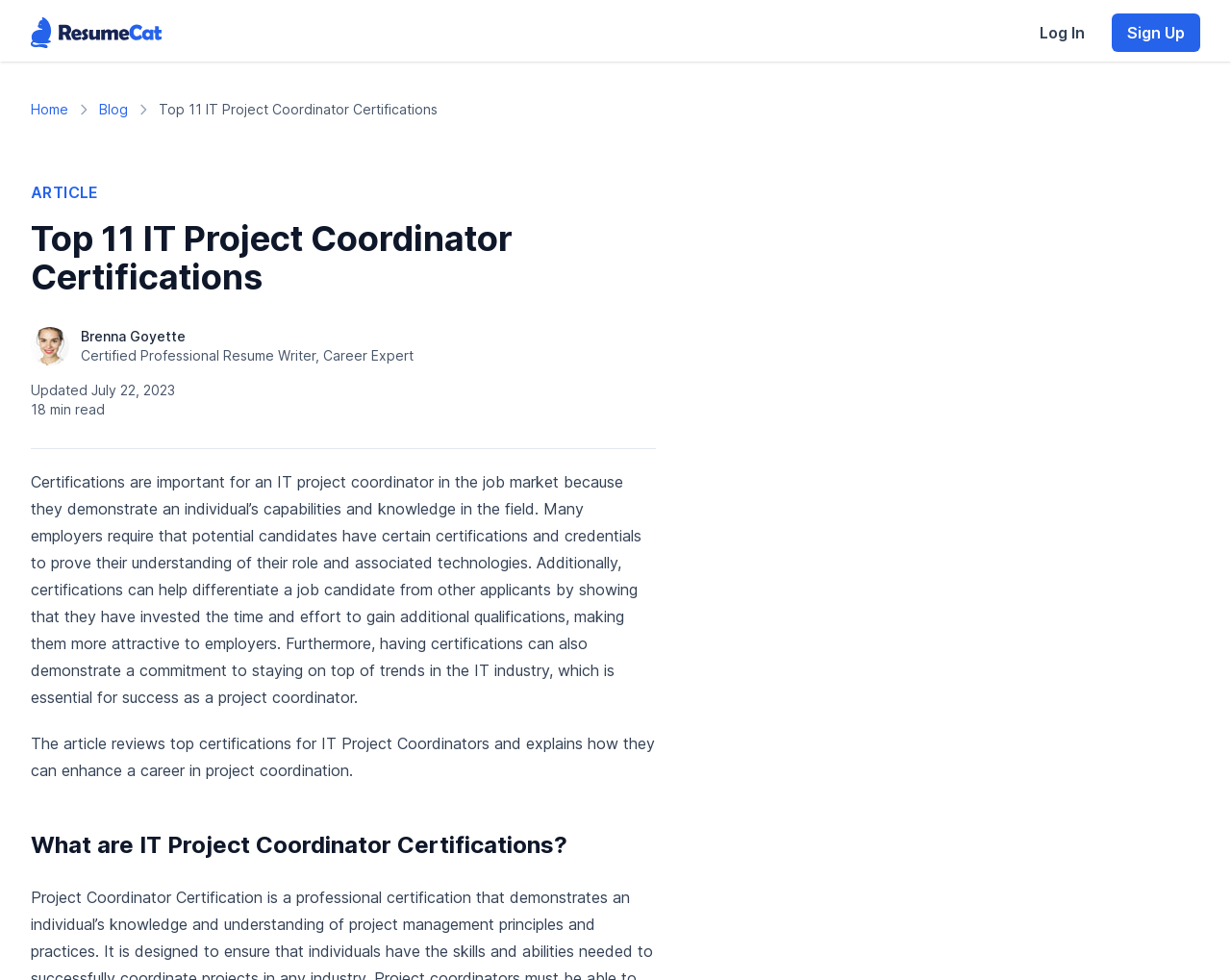Locate the UI element that matches the description Home in the webpage screenshot. Return the bounding box coordinates in the format (top-left x, top-left y, bottom-right x, bottom-right y), with values ranging from 0 to 1.

[0.025, 0.102, 0.055, 0.122]